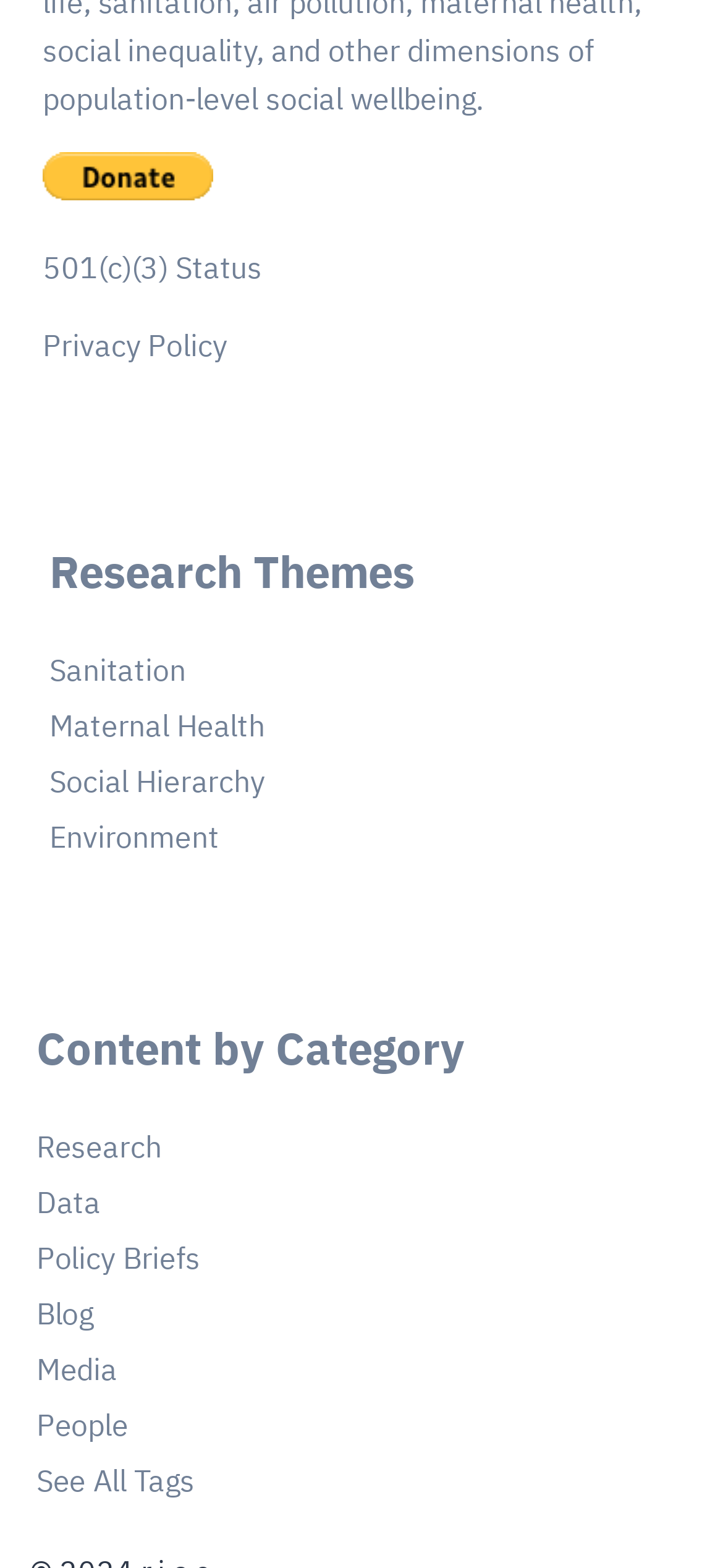Please respond to the question with a concise word or phrase:
How many columns are in the footer?

2